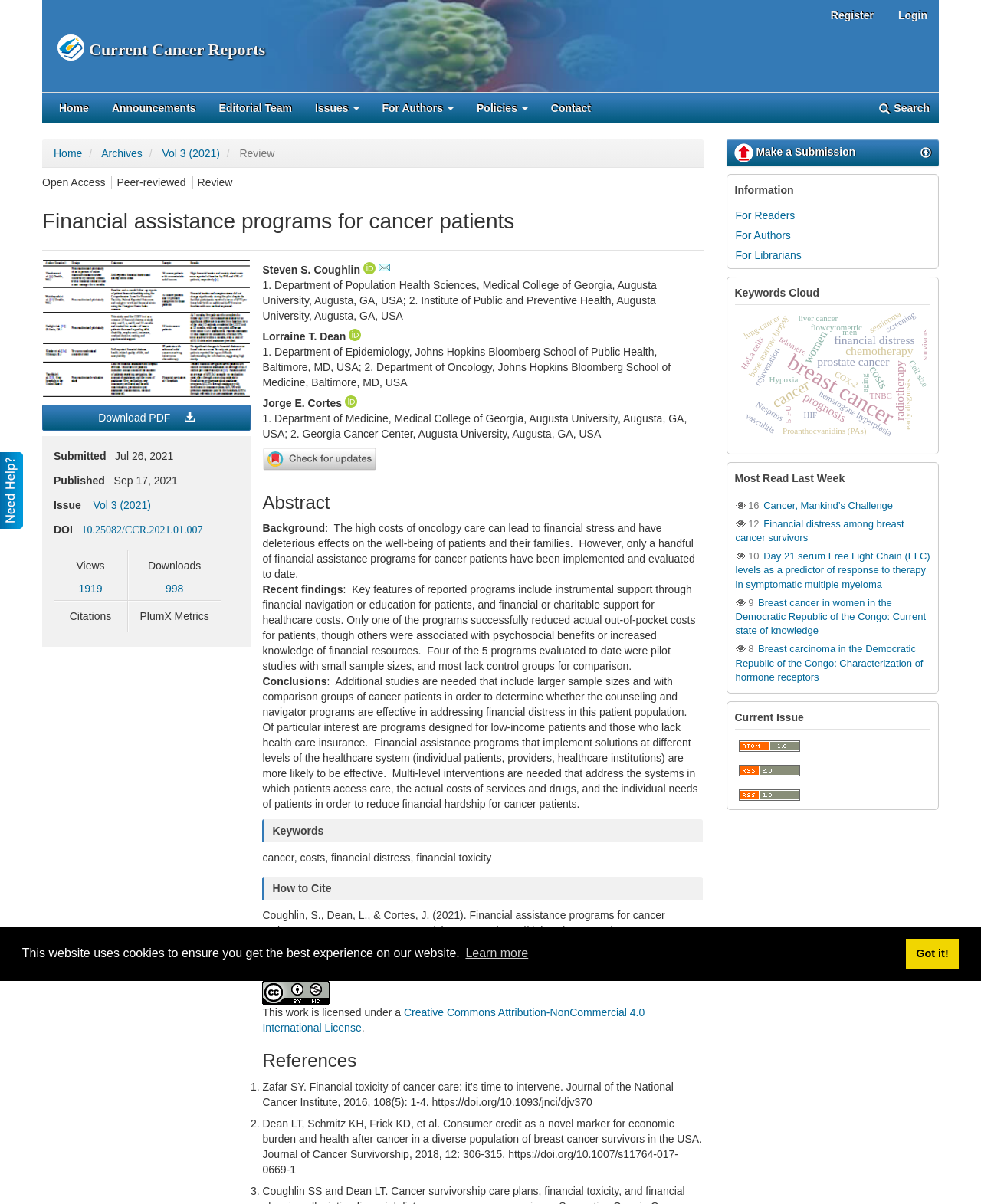Provide a one-word or one-phrase answer to the question:
What is the title of the article?

Financial assistance programs for cancer patients